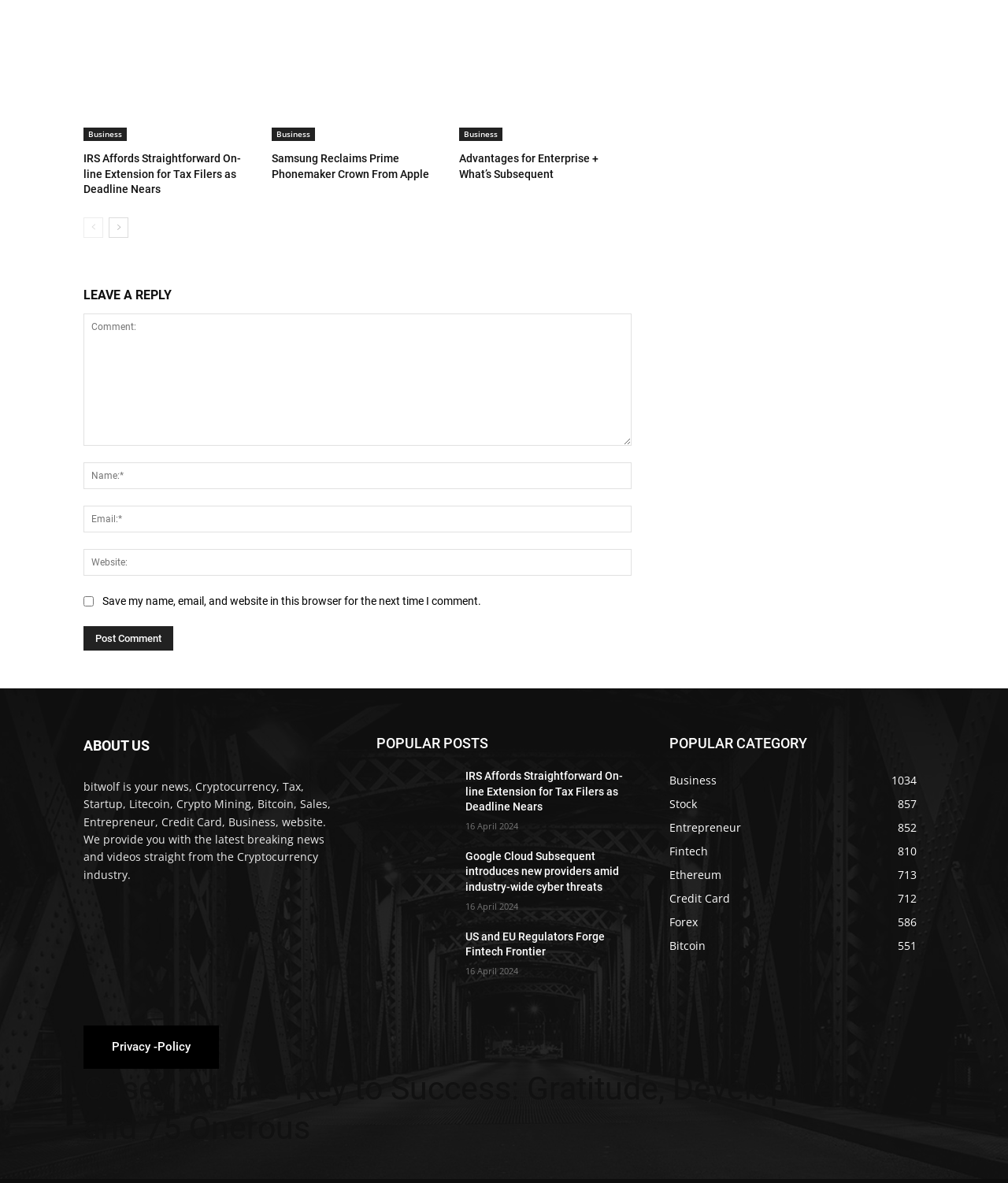Locate the bounding box coordinates of the clickable area to execute the instruction: "Click the Submit button". Provide the coordinates as four float numbers between 0 and 1, represented as [left, top, right, bottom].

None